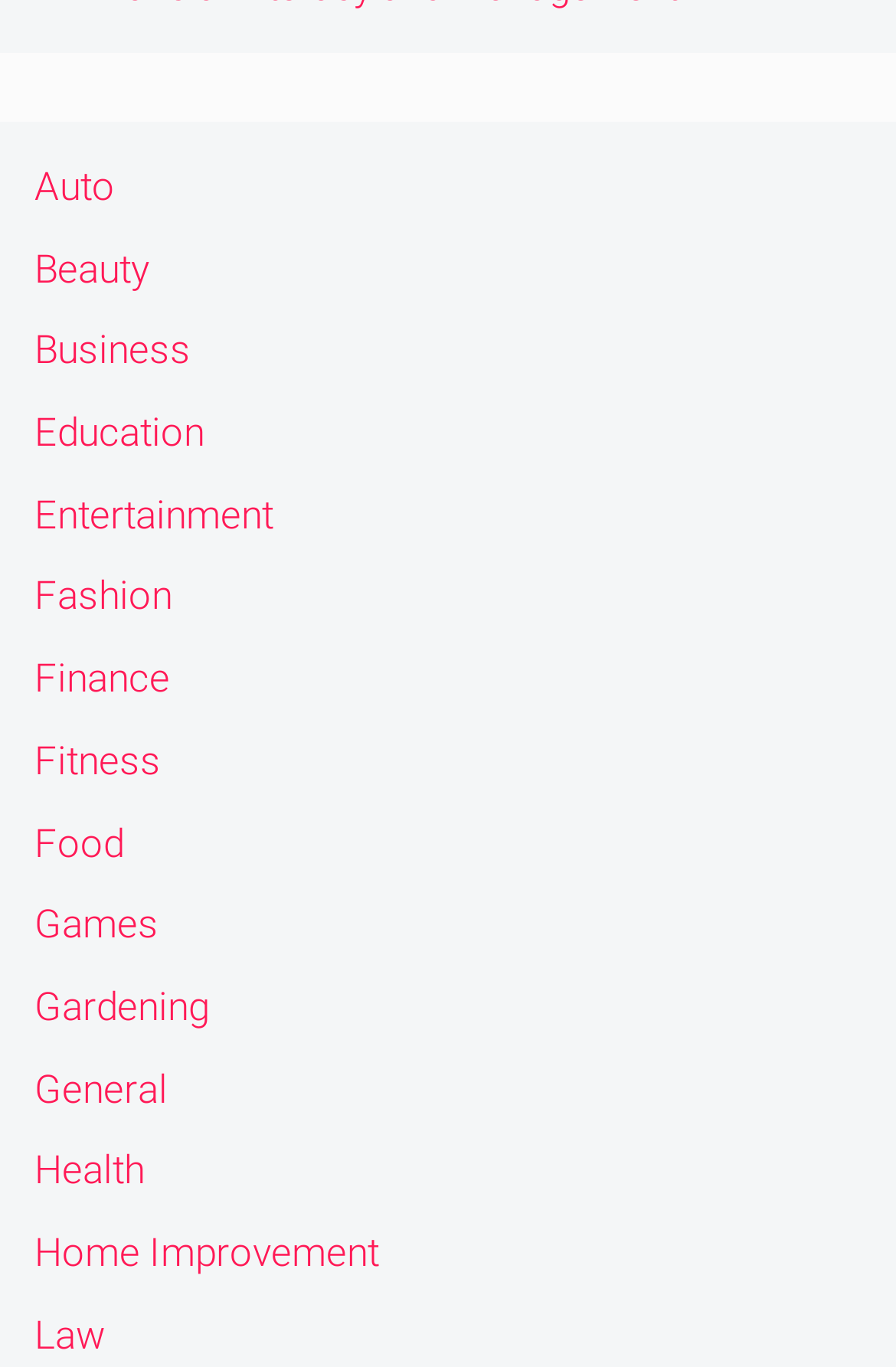For the following element description, predict the bounding box coordinates in the format (top-left x, top-left y, bottom-right x, bottom-right y). All values should be floating point numbers between 0 and 1. Description: Home Improvement

[0.038, 0.899, 0.423, 0.933]